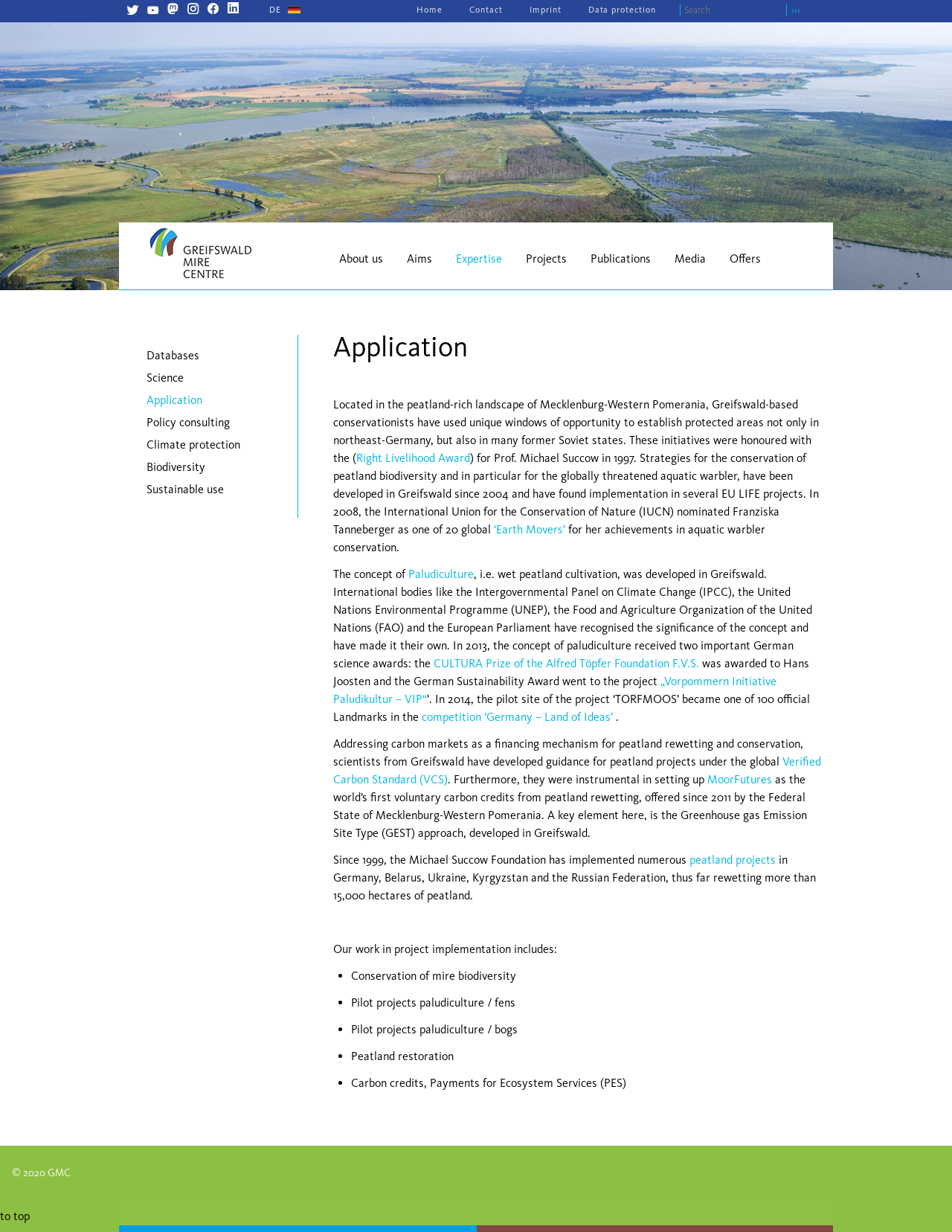Find the bounding box coordinates of the element to click in order to complete the given instruction: "Search."

[0.714, 0.004, 0.827, 0.013]